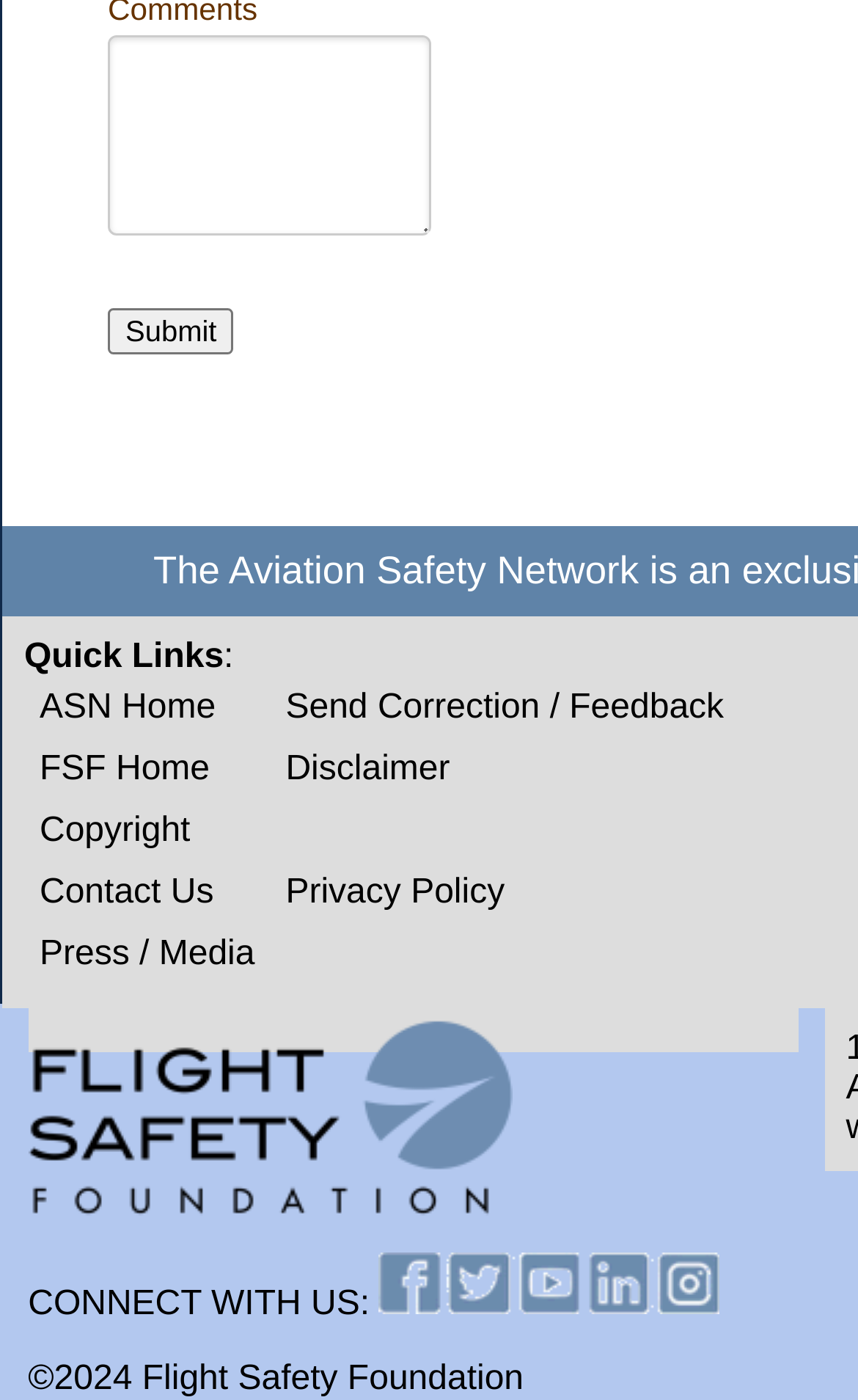Please identify the bounding box coordinates of the clickable area that will allow you to execute the instruction: "view Disclaimer".

[0.333, 0.536, 0.524, 0.563]